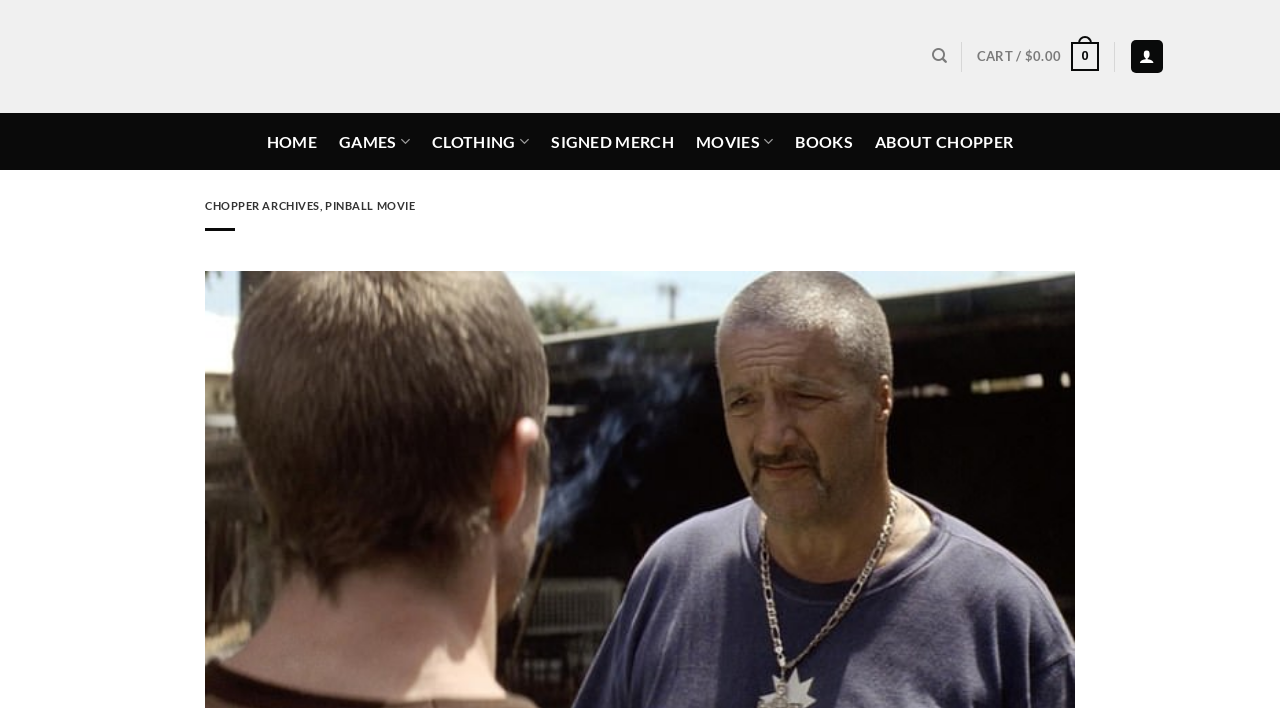Examine the image carefully and respond to the question with a detailed answer: 
What is the shape of the icon next to the 'CART' link?

Based on the bounding box coordinates of the icon next to the 'CART' link, I can determine that it is a rectangle.